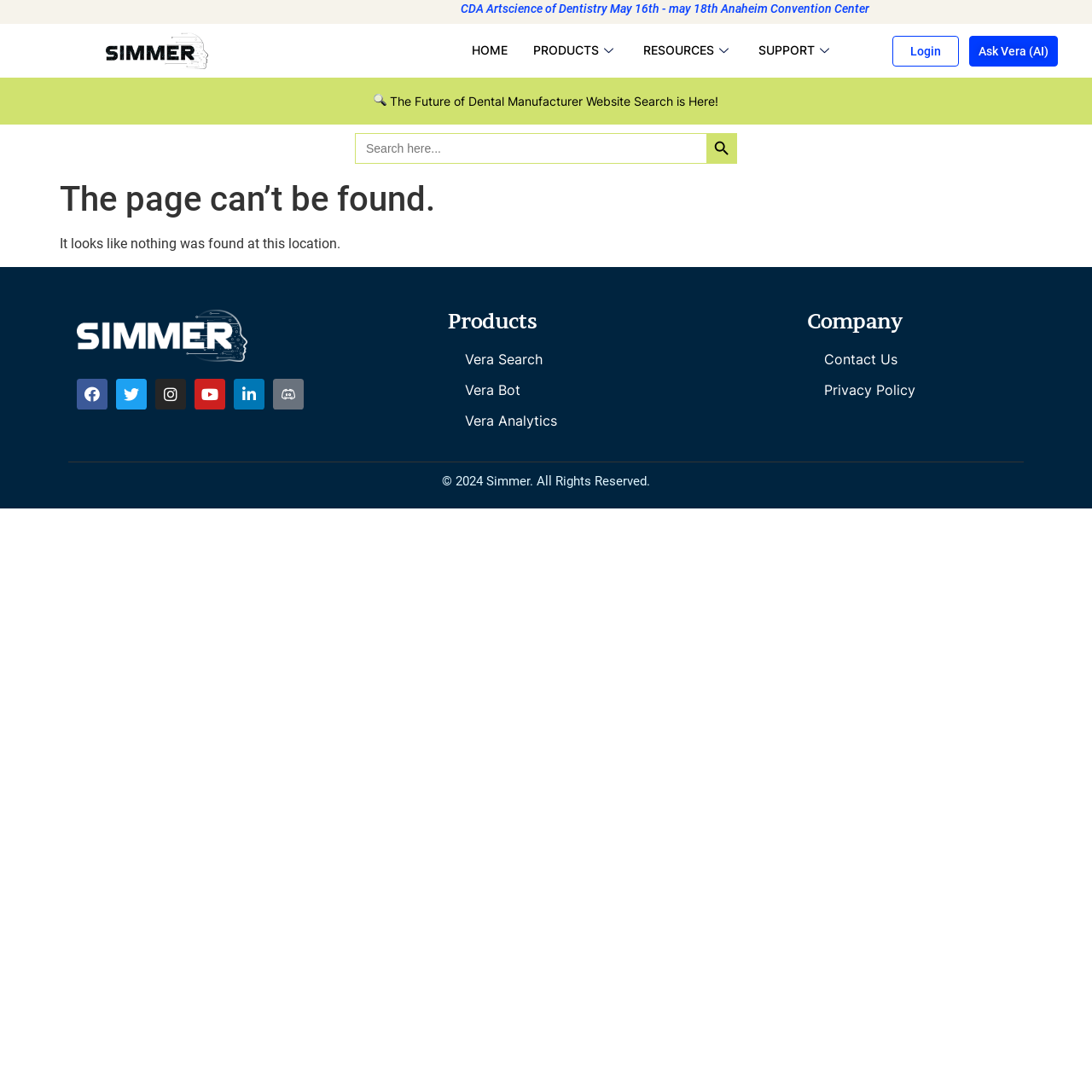Specify the bounding box coordinates of the area that needs to be clicked to achieve the following instruction: "Ask Vera AI for help".

[0.888, 0.033, 0.969, 0.061]